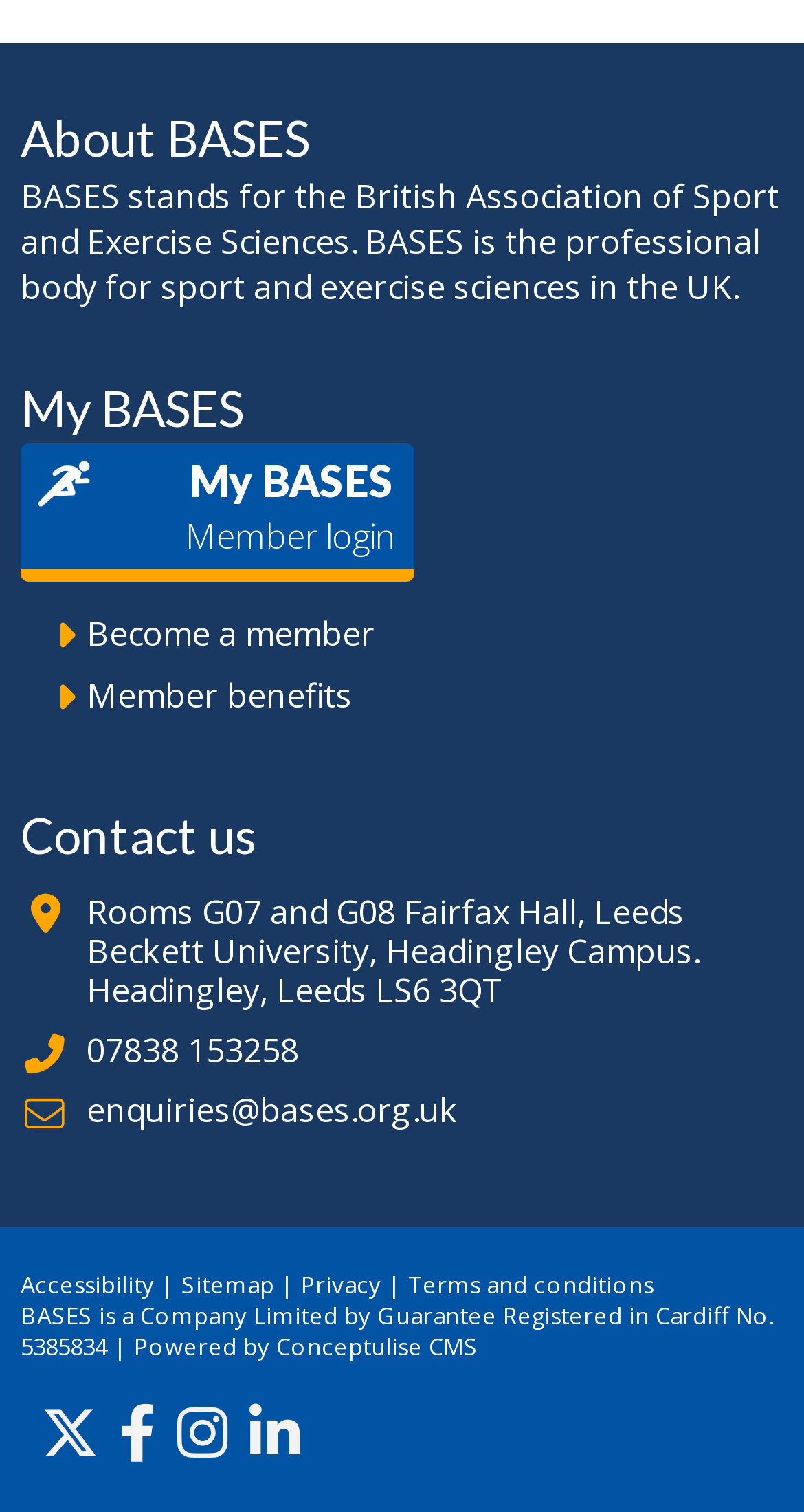Locate the UI element described by Sitemap and provide its bounding box coordinates. Use the format (top-left x, top-left y, bottom-right x, bottom-right y) with all values as floating point numbers between 0 and 1.

[0.226, 0.839, 0.341, 0.859]